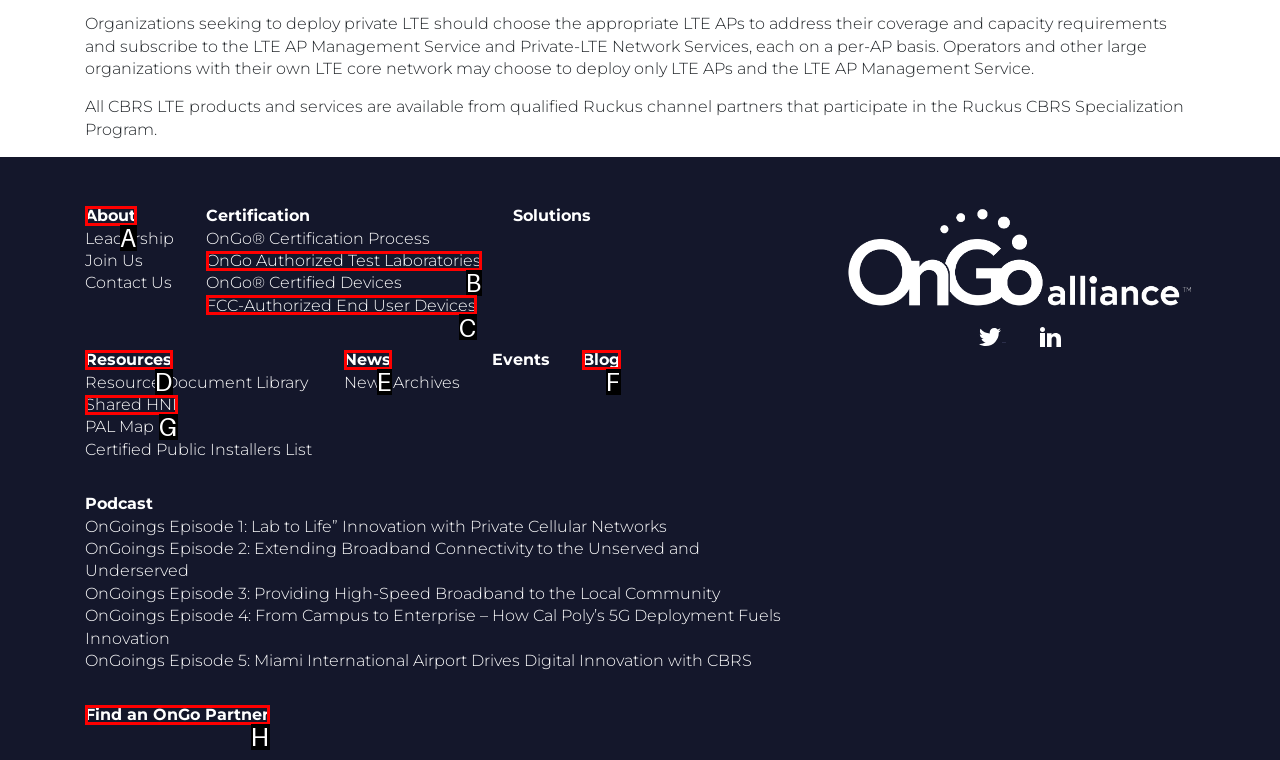From the available choices, determine which HTML element fits this description: Find an OnGo Partner Respond with the correct letter.

H